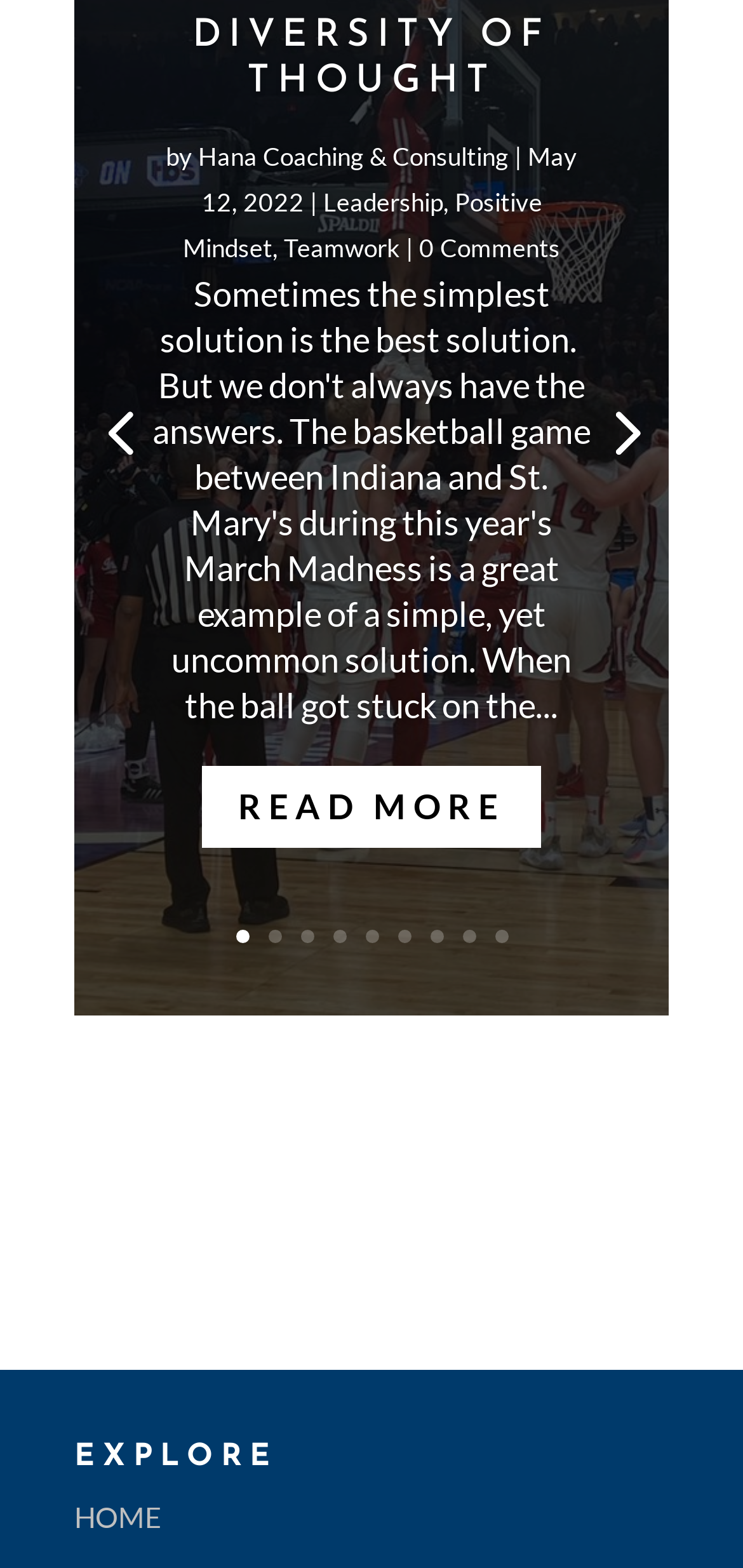What is the title of the article?
Please use the image to provide an in-depth answer to the question.

The title of the article is 'DIVERSITY OF THOUGHT' which is mentioned in the heading element with bounding box coordinates [0.204, 0.008, 0.796, 0.079] and also as a link with bounding box coordinates [0.259, 0.011, 0.741, 0.064].